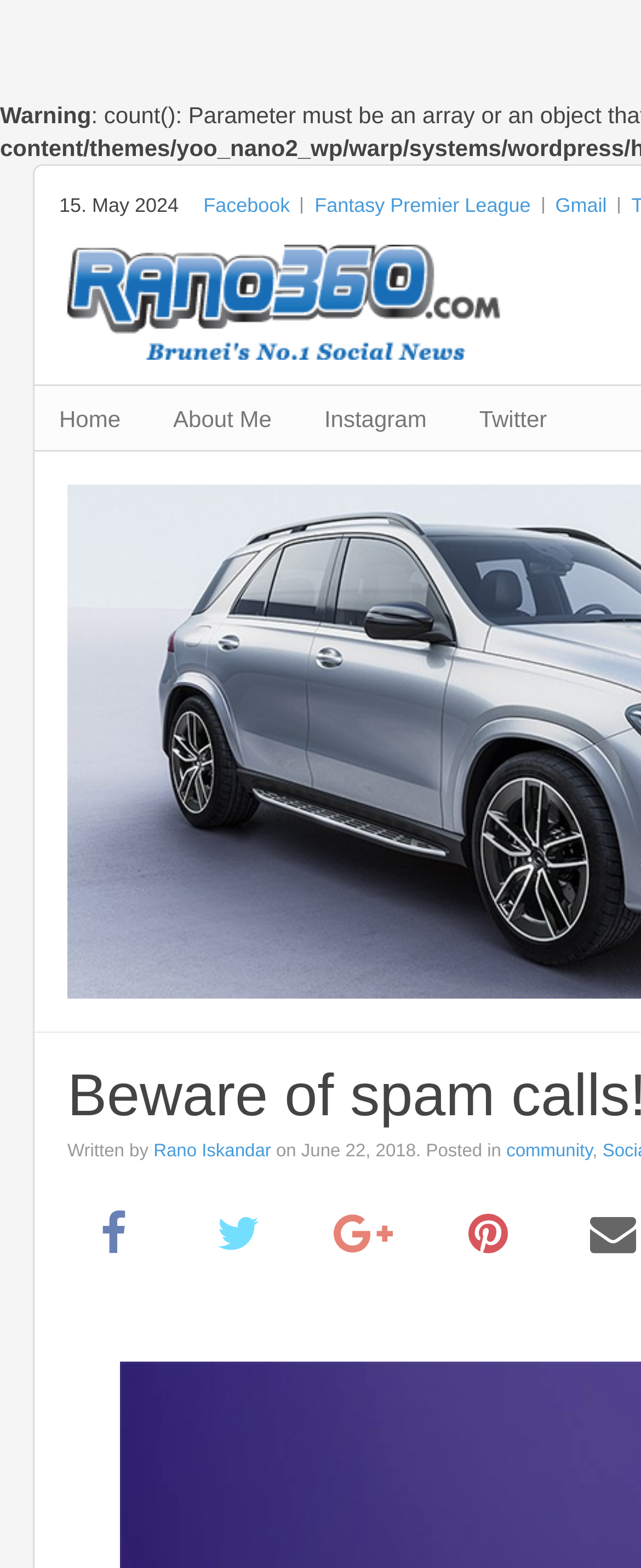Determine the bounding box coordinates of the UI element that matches the following description: "Rano Iskandar". The coordinates should be four float numbers between 0 and 1 in the format [left, top, right, bottom].

[0.239, 0.728, 0.423, 0.741]